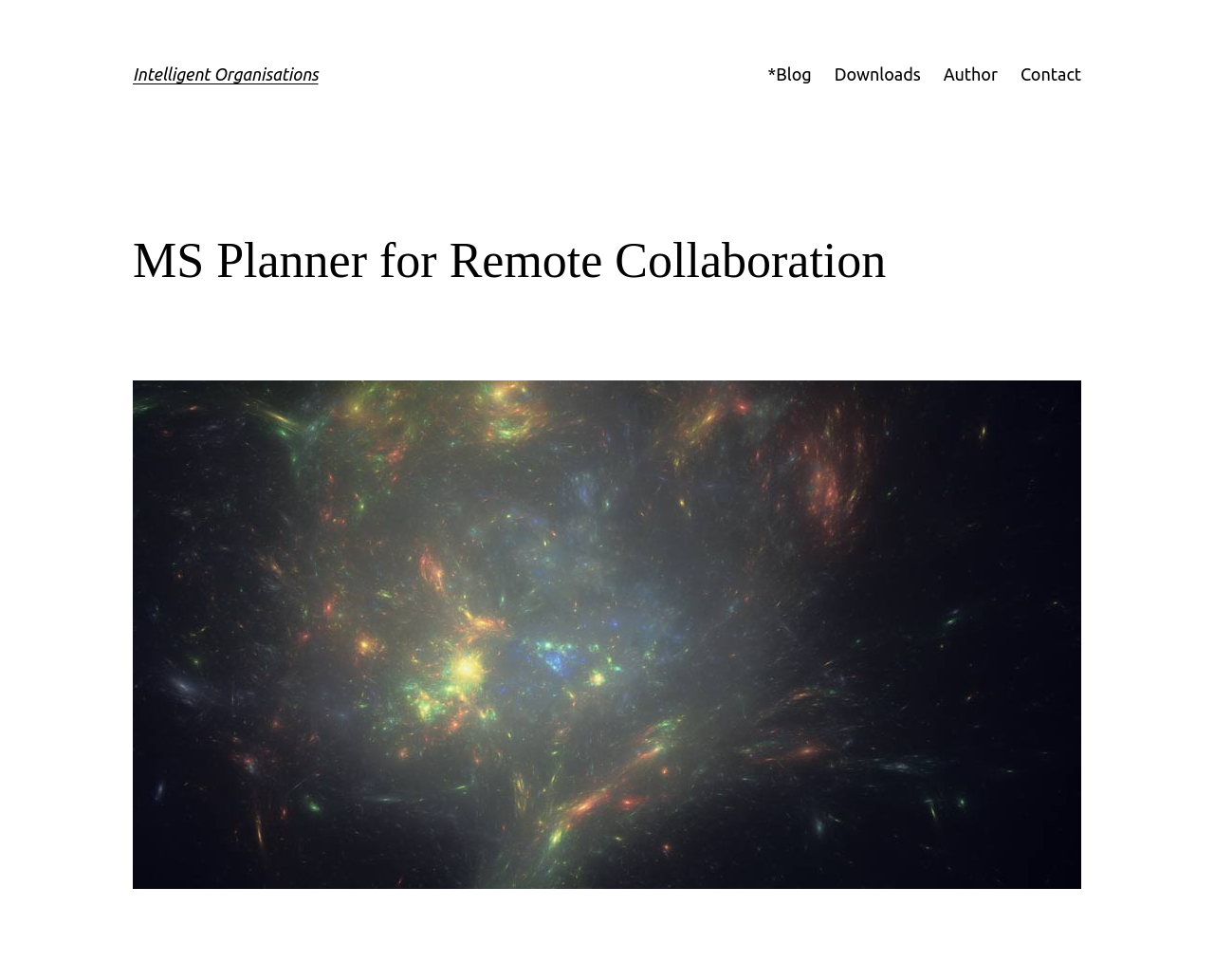Consider the image and give a detailed and elaborate answer to the question: 
What is the name of the organization?

I found the answer by looking at the heading element with the text 'Intelligent Organisations' which is a child of the root element.